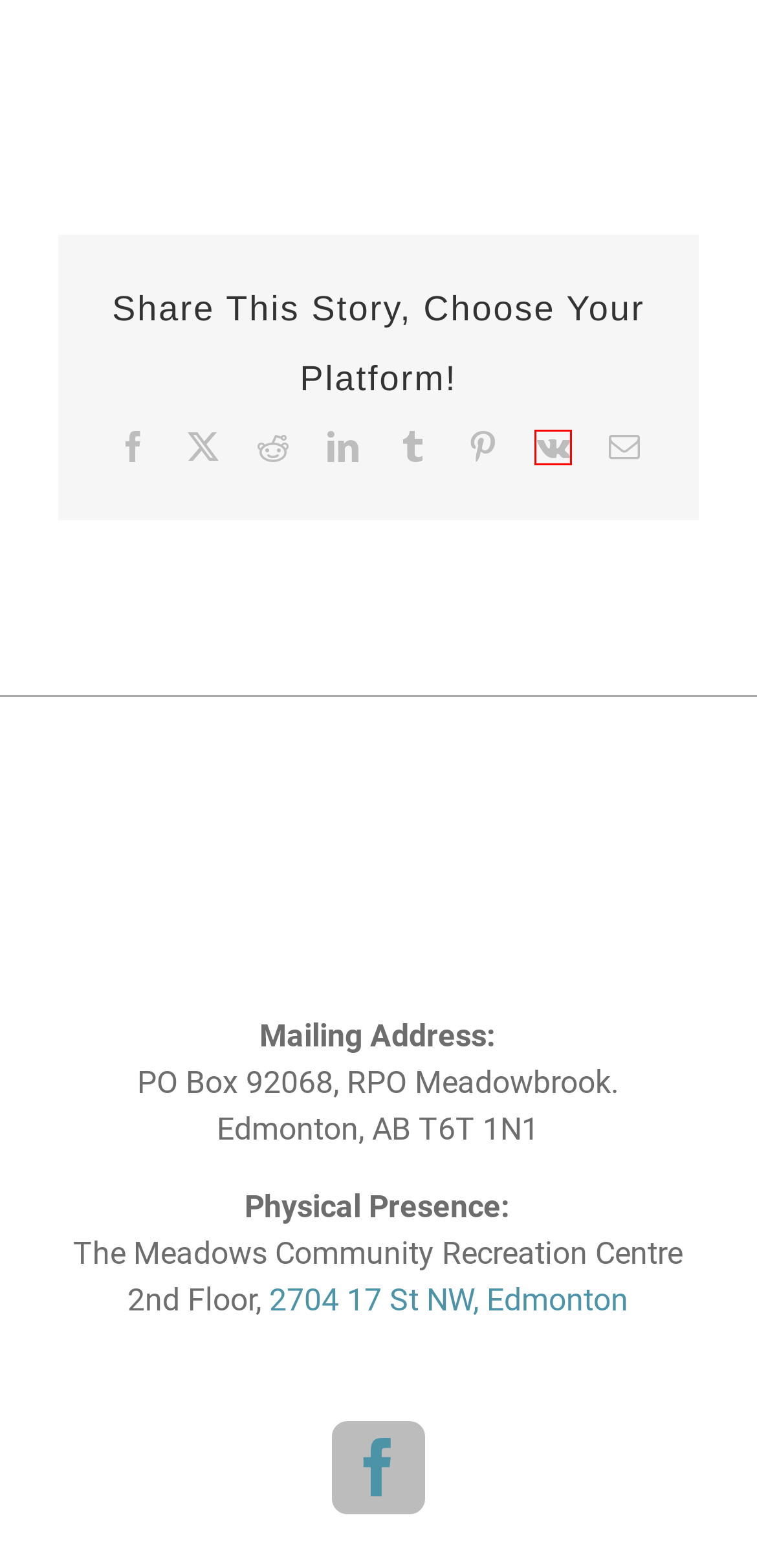You are presented with a screenshot of a webpage with a red bounding box. Select the webpage description that most closely matches the new webpage after clicking the element inside the red bounding box. The options are:
A. TMCL – The Meadows Community League
B. Terms of Use – The Meadows Community League
C. Schools – The Meadows Community League
D. Neighbourhoods – The Meadows Community League
E. The Meadows Community League – TMCL
F. VK | 登录
G. Memberships – The Meadows Community League
H. Website Design & Digital Marketing Specialists | Sitewyze

F